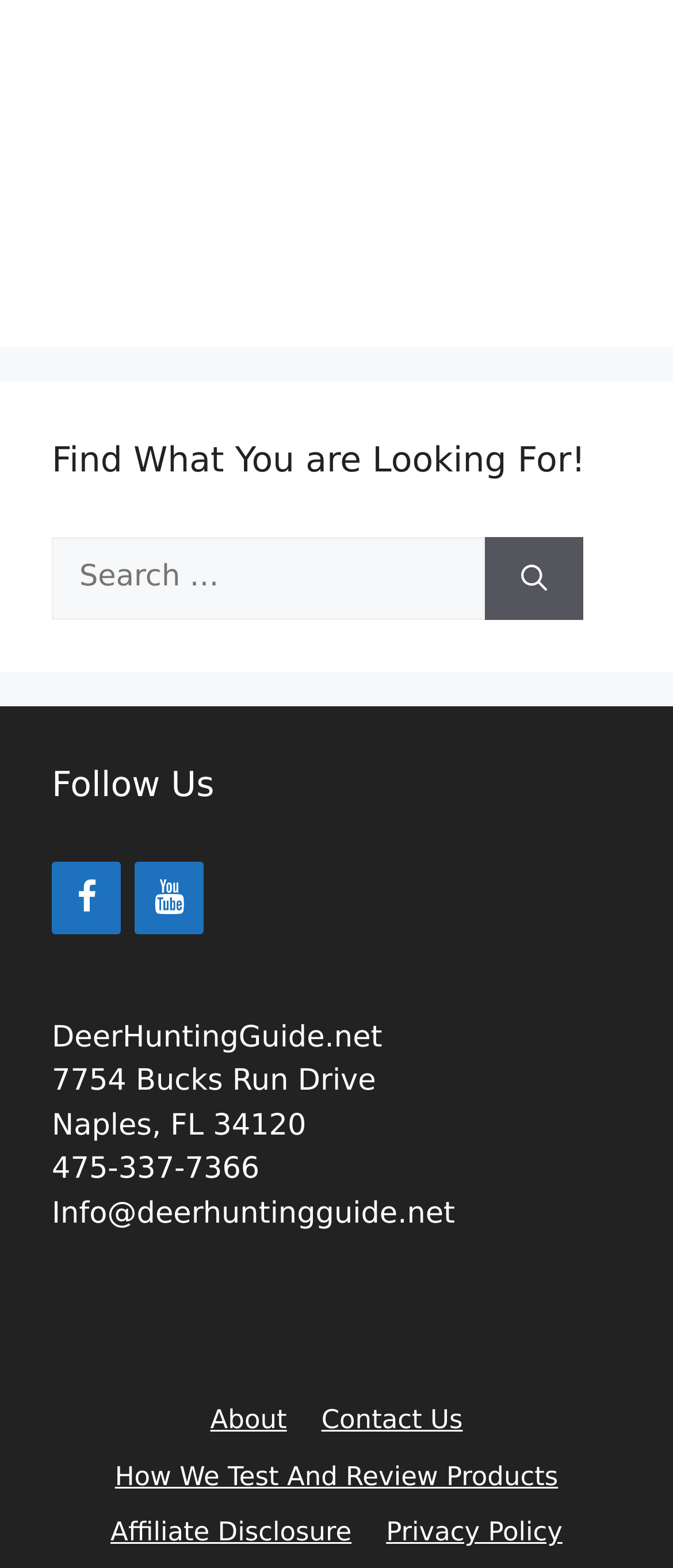What is the website's physical address?
Please answer the question with a detailed response using the information from the screenshot.

The webpage has a section with the website's contact information, which includes the physical address '7754 Bucks Run Drive, Naples, FL 34120'. This suggests that the website is based at this physical location.